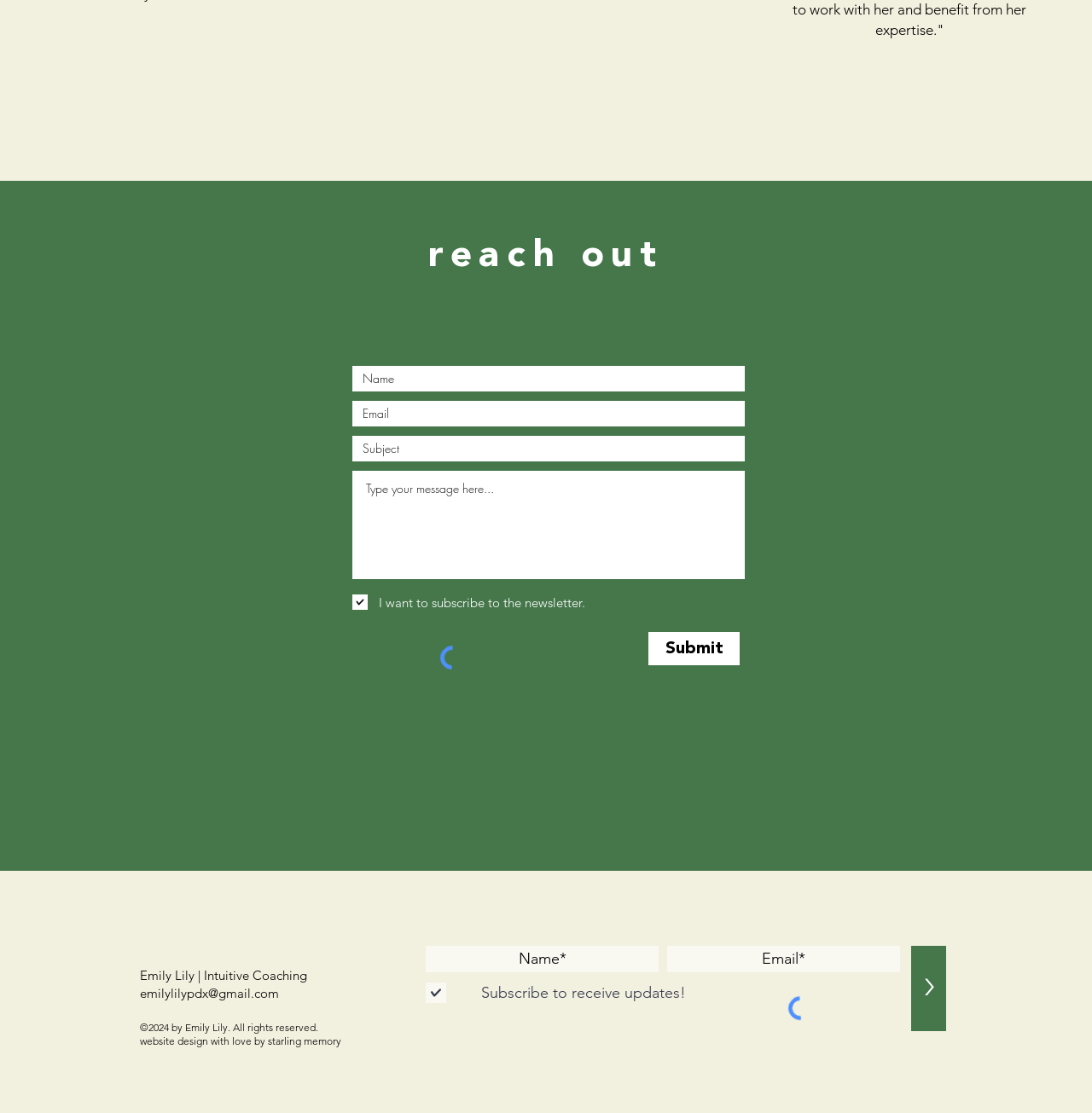Please identify the bounding box coordinates of the clickable area that will allow you to execute the instruction: "click the social media link".

[0.466, 0.268, 0.496, 0.298]